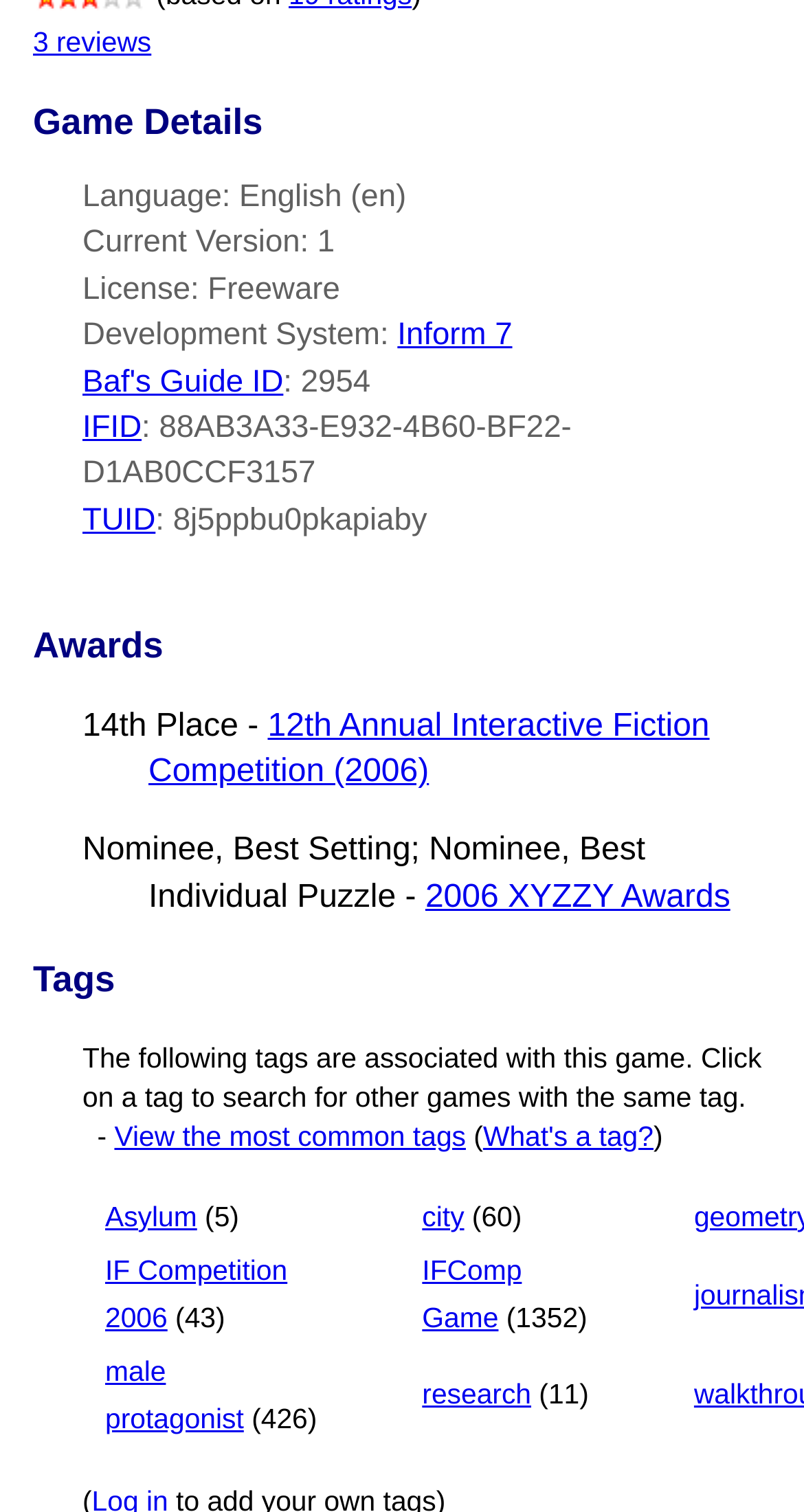Calculate the bounding box coordinates of the UI element given the description: "city".

[0.525, 0.795, 0.577, 0.815]